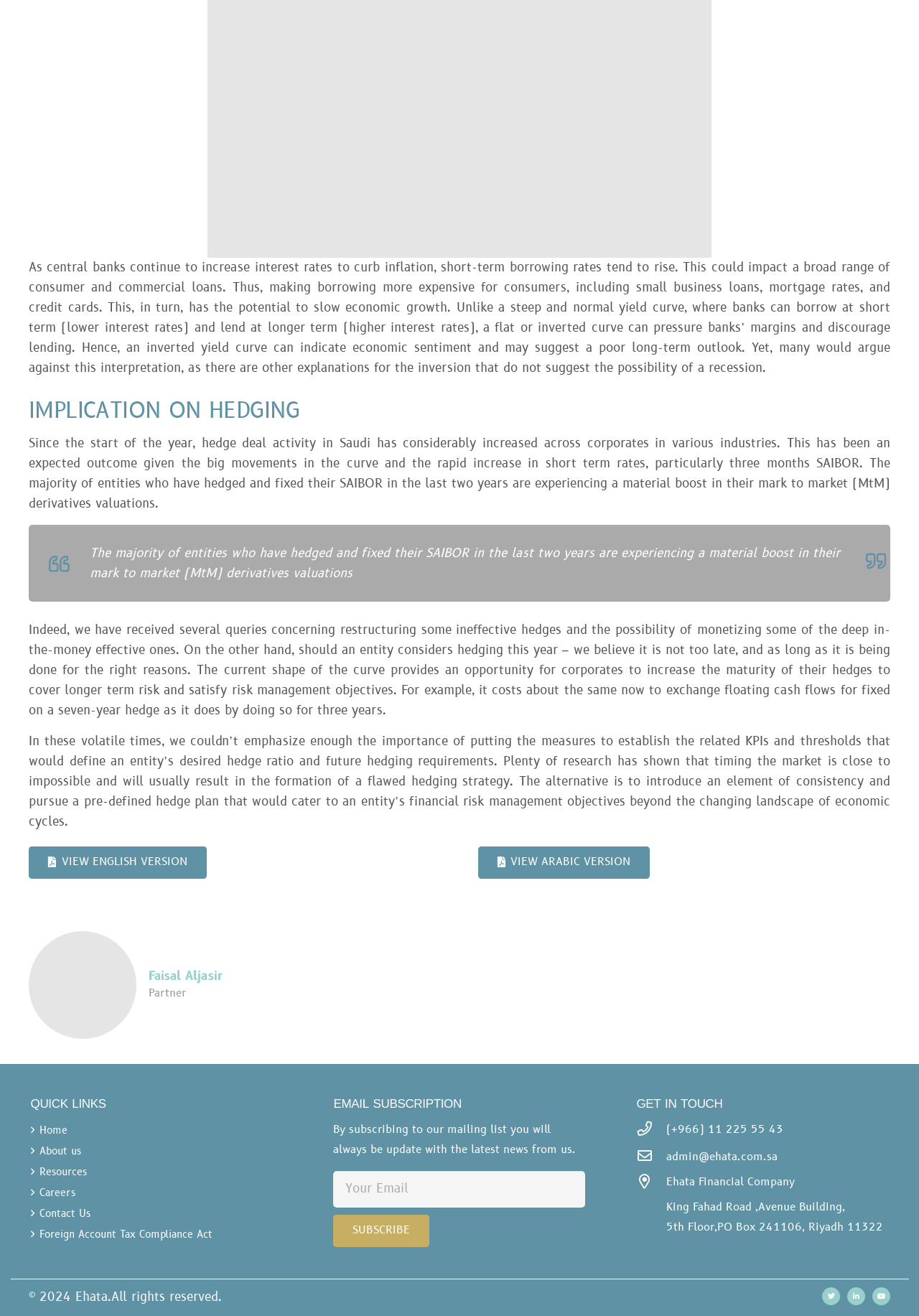What is the topic of the article?
Respond with a short answer, either a single word or a phrase, based on the image.

Yield curve